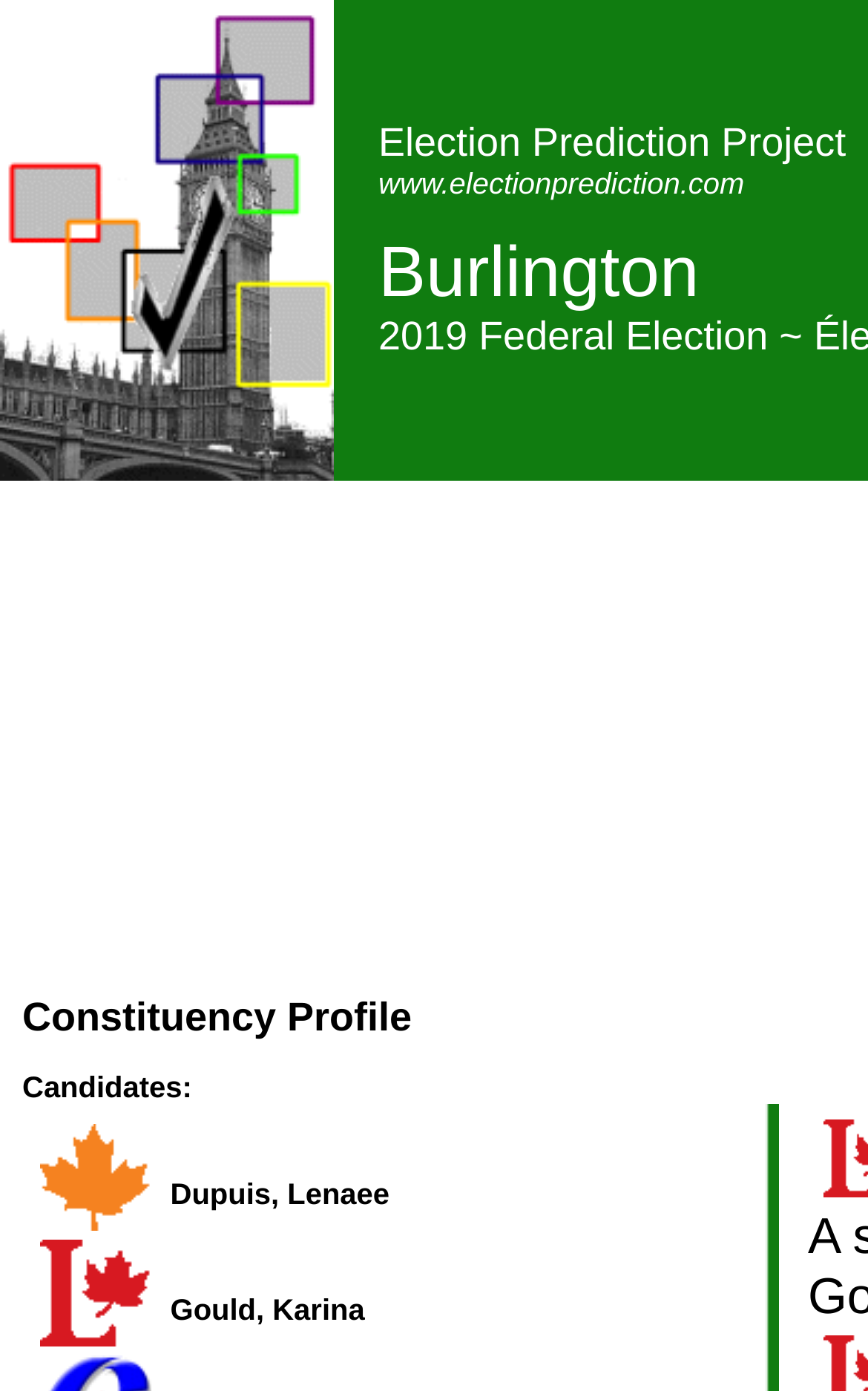Please provide a one-word or short phrase answer to the question:
What type of data is being displayed in the grid cells?

Candidate profiles